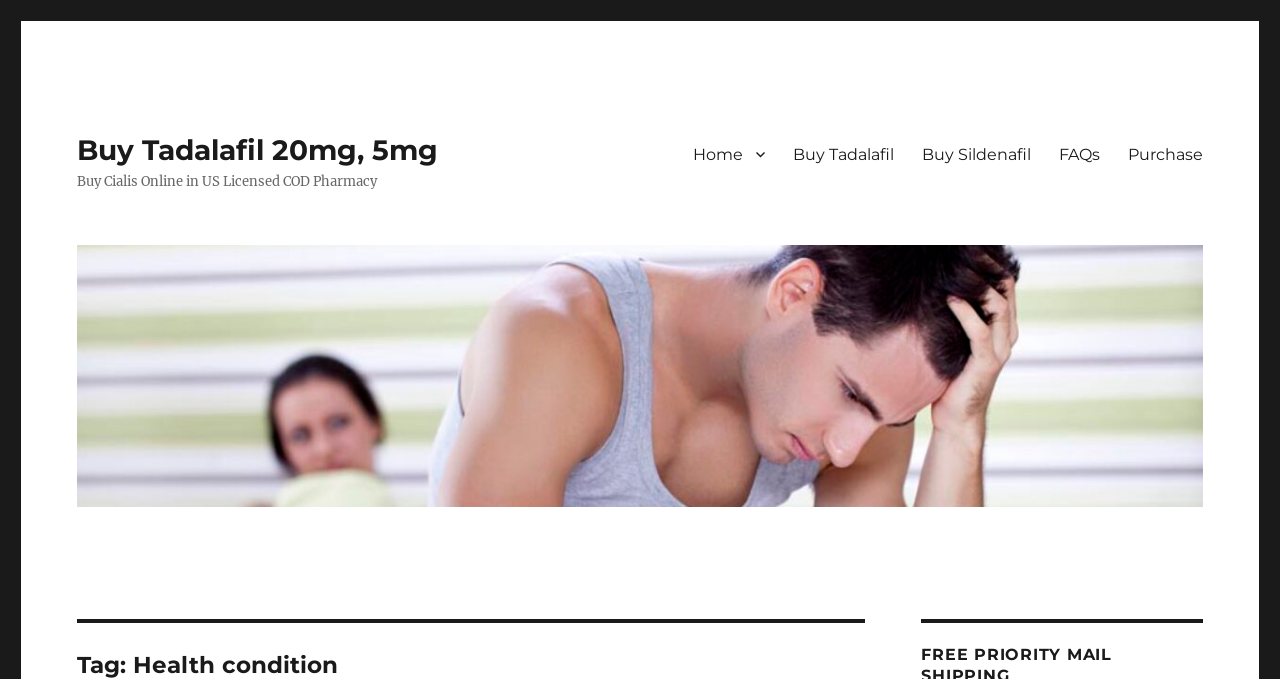How many navigation menu options are available? Based on the image, give a response in one word or a short phrase.

5